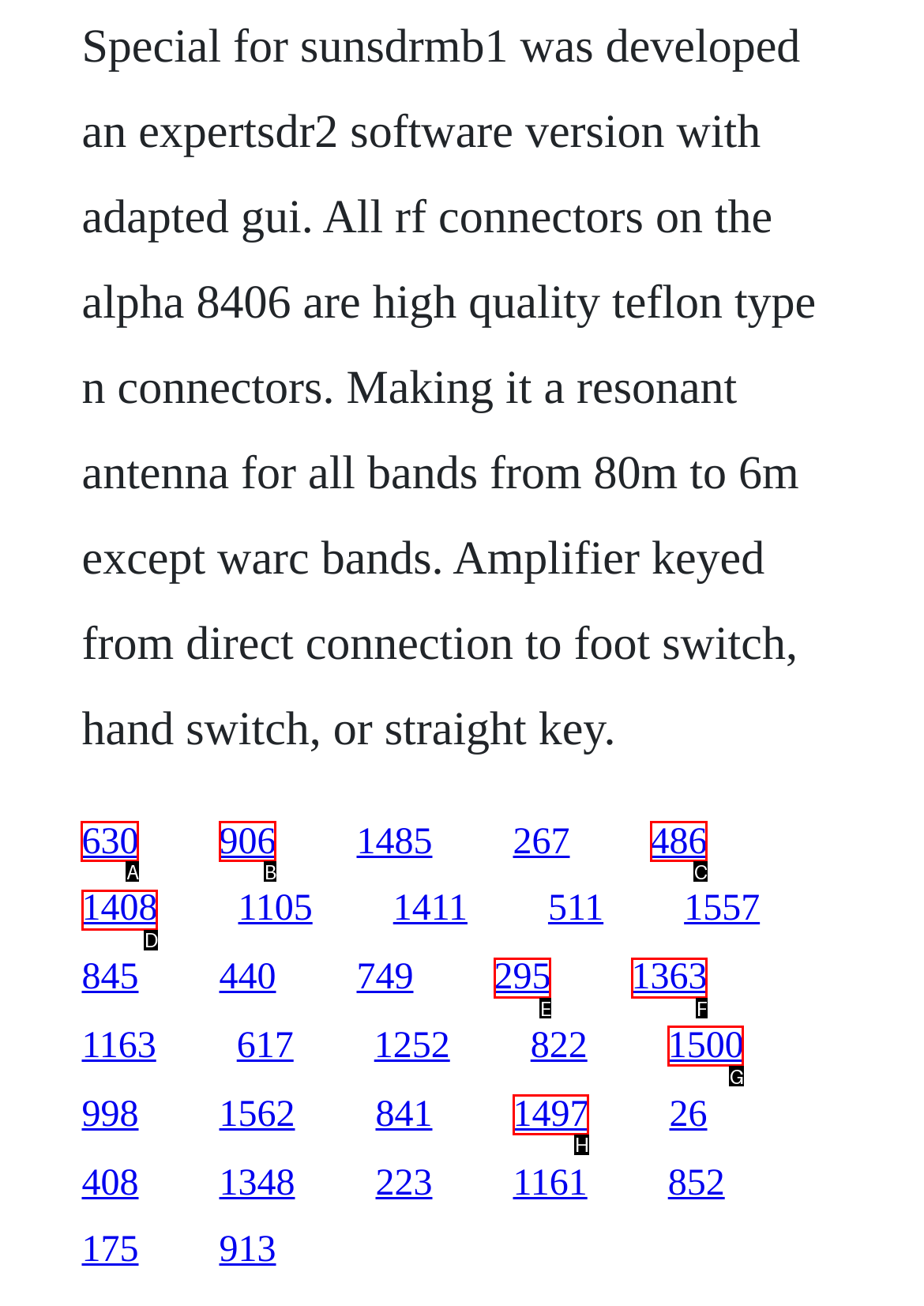Choose the correct UI element to click for this task: Follow on Instagram Answer using the letter from the given choices.

None